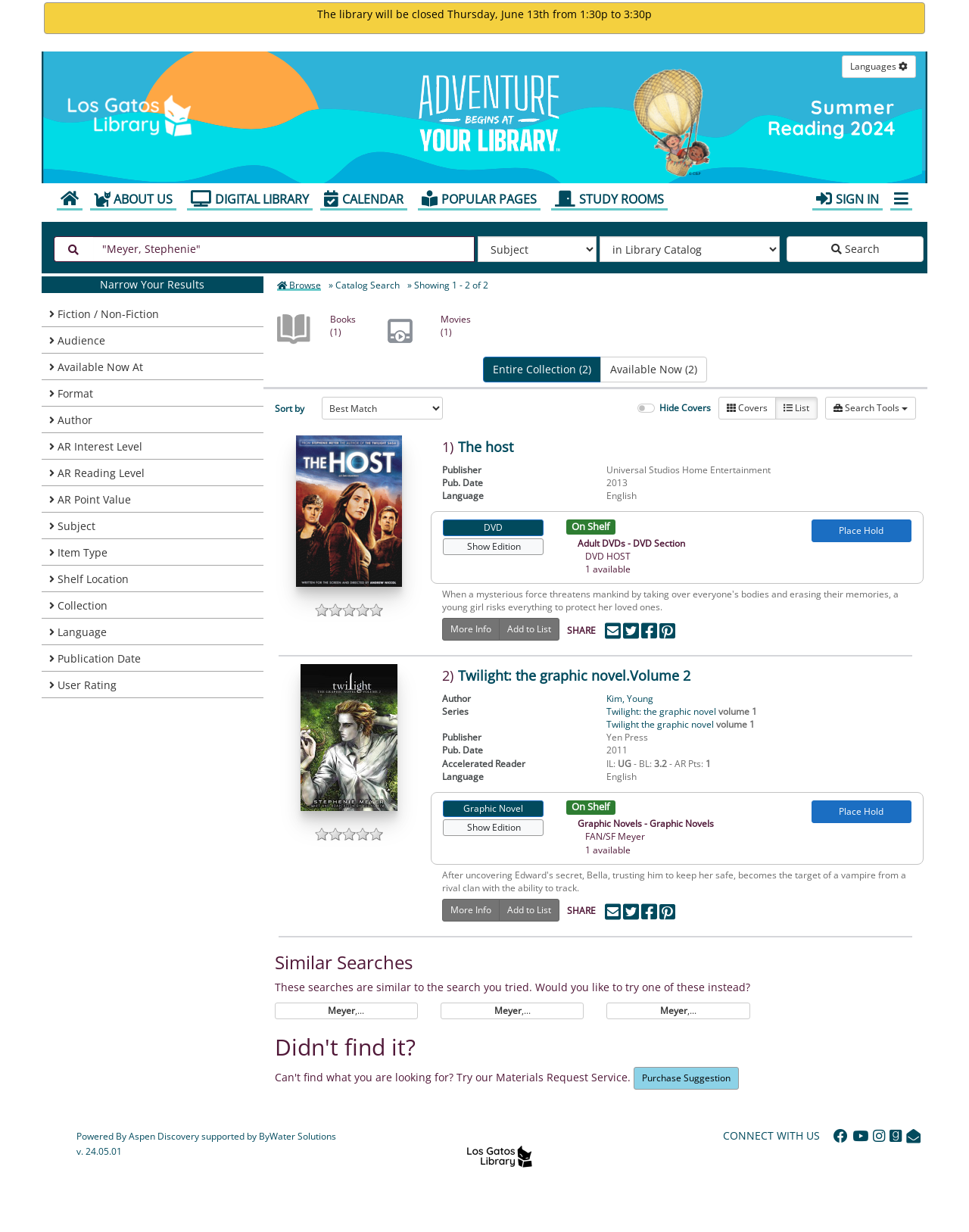Locate the bounding box coordinates of the area you need to click to fulfill this instruction: 'Search for a book'. The coordinates must be in the form of four float numbers ranging from 0 to 1: [left, top, right, bottom].

[0.096, 0.192, 0.49, 0.212]